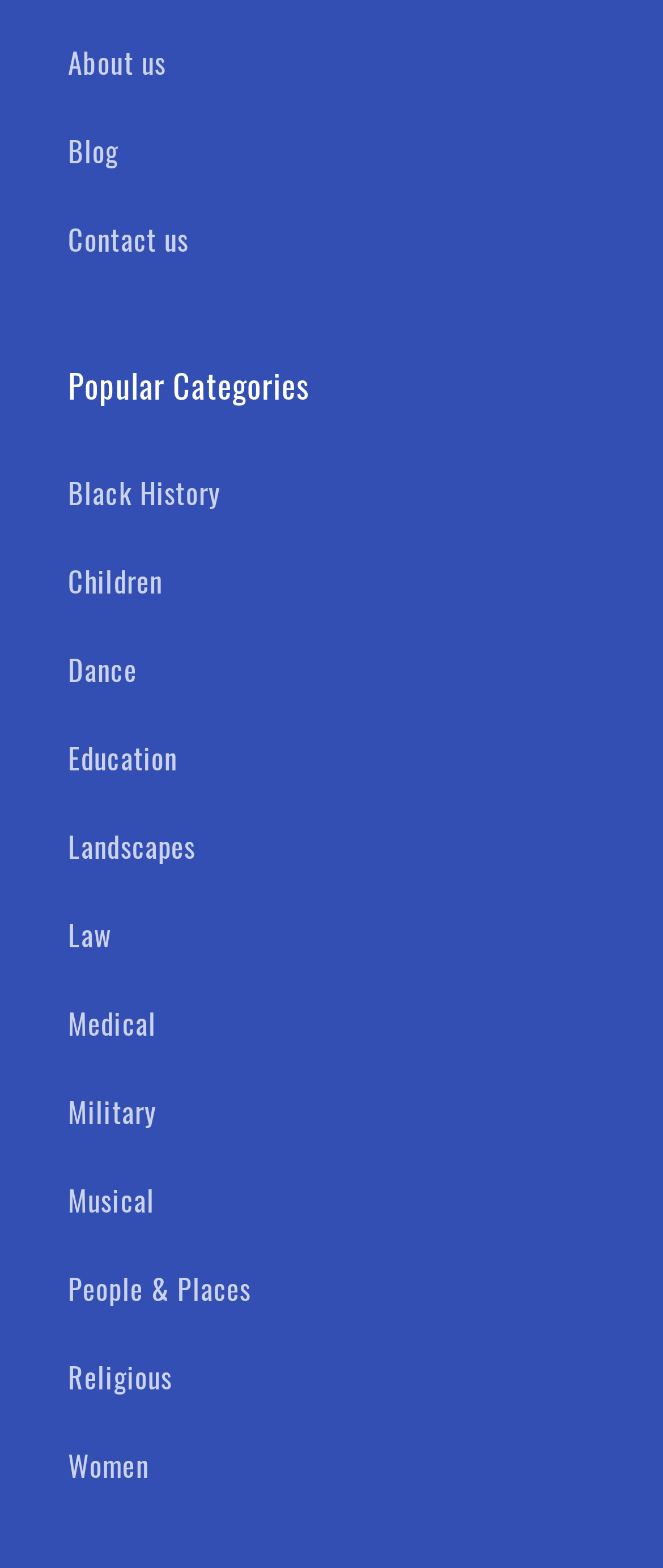Can you provide the bounding box coordinates for the element that should be clicked to implement the instruction: "read the blog"?

[0.103, 0.069, 0.897, 0.125]